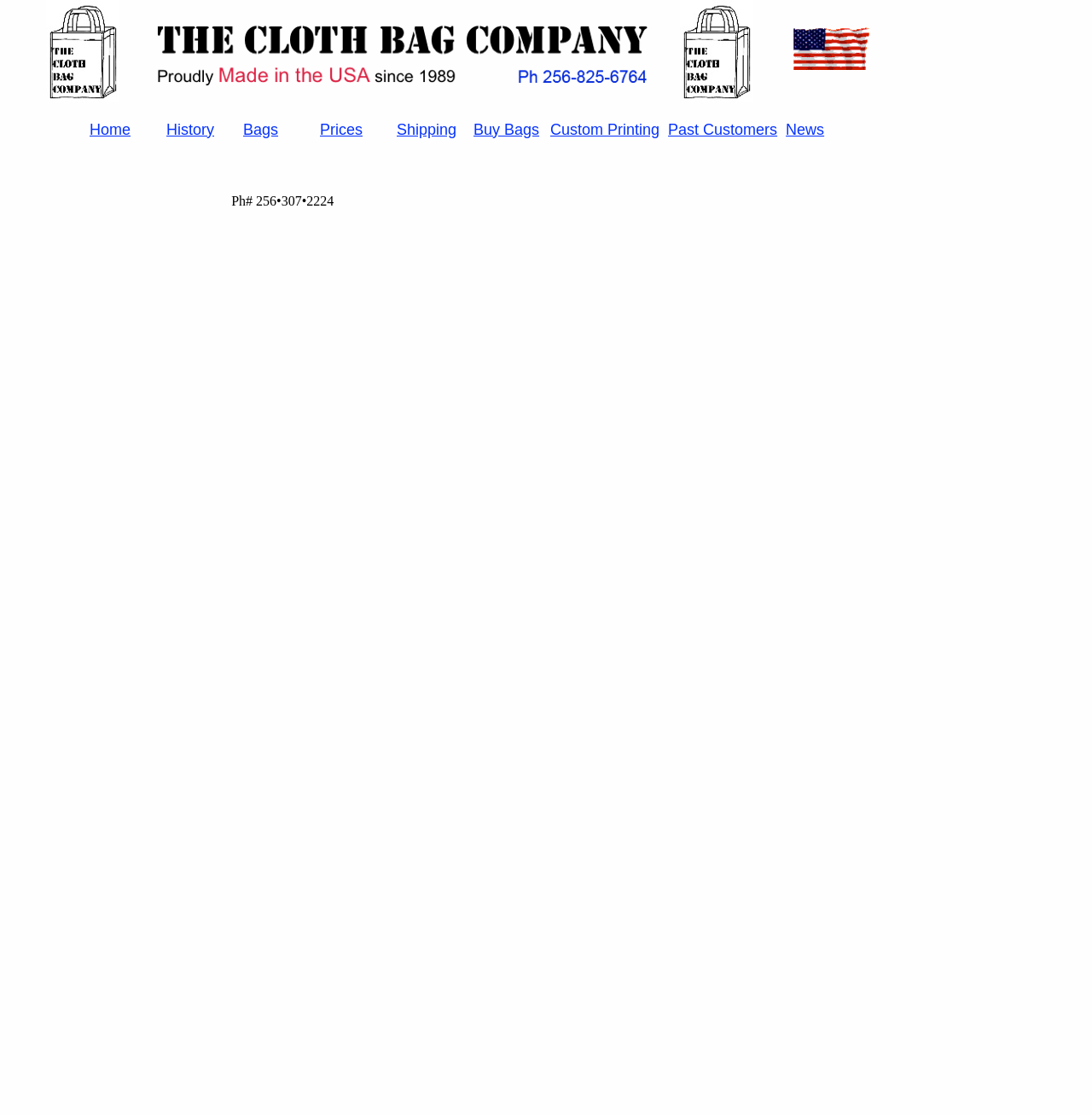Kindly provide the bounding box coordinates of the section you need to click on to fulfill the given instruction: "Go to Custom Printing".

[0.504, 0.109, 0.604, 0.123]